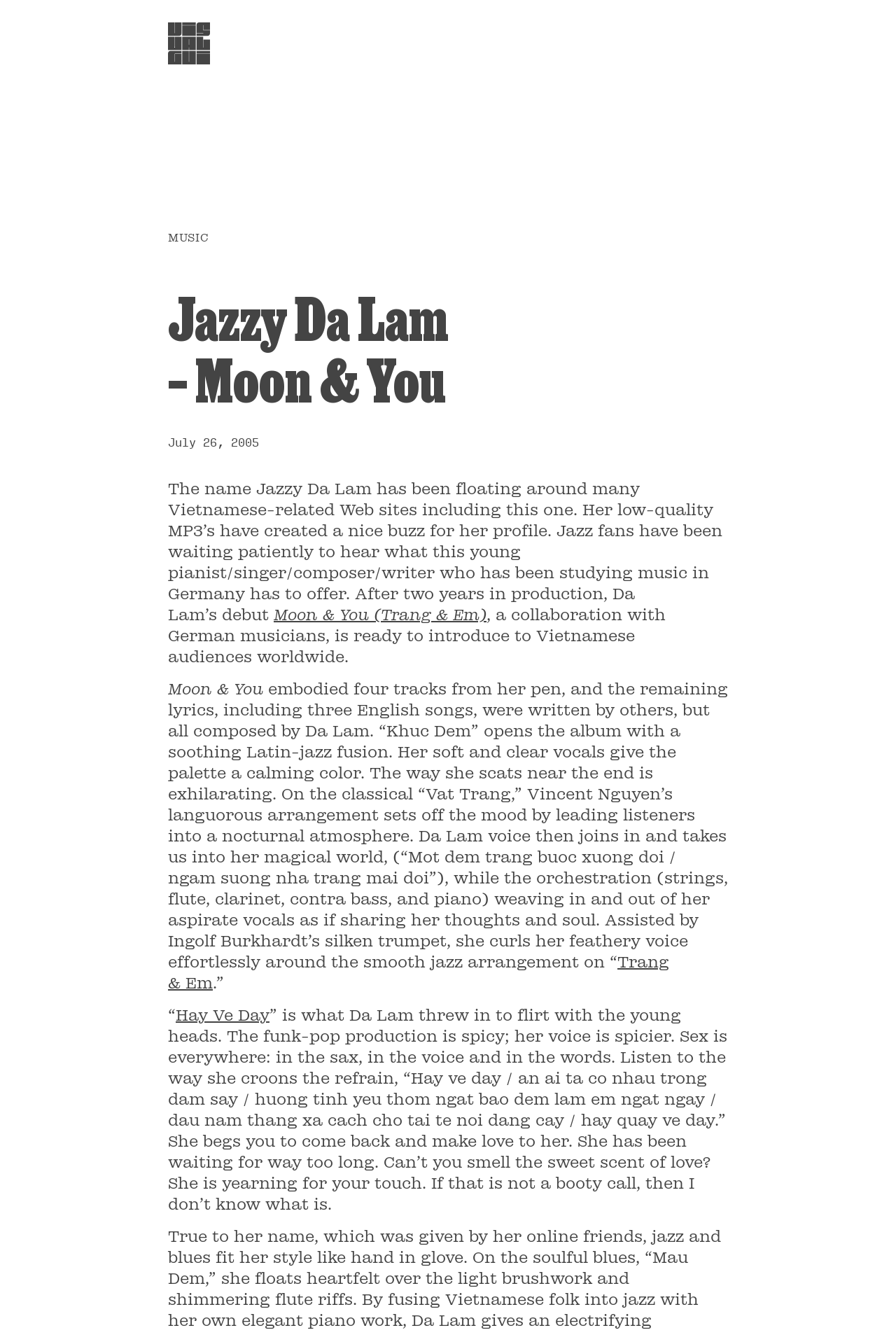Identify the bounding box for the described UI element: "VISUALGUI".

[0.188, 0.027, 0.234, 0.037]